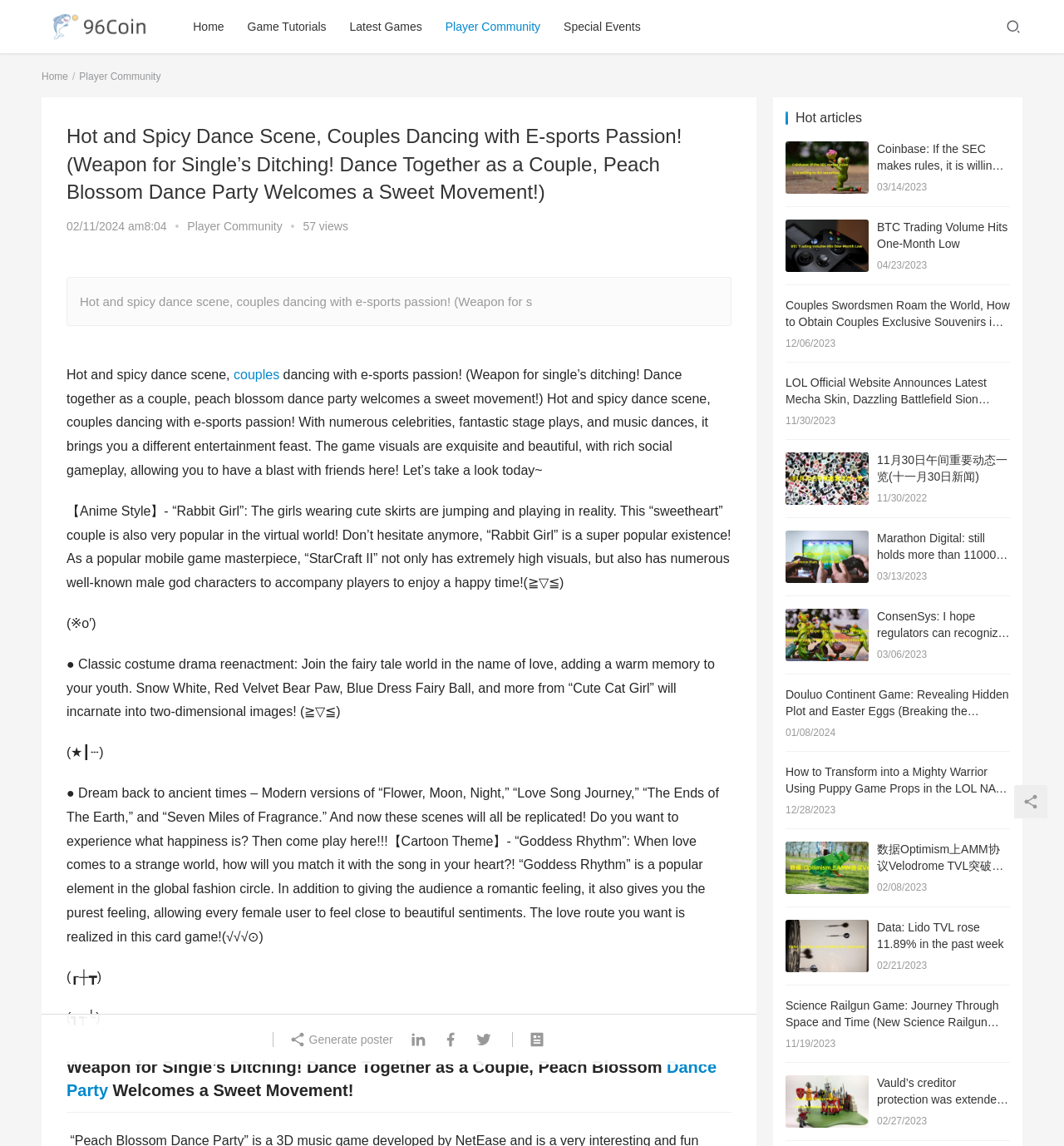Show me the bounding box coordinates of the clickable region to achieve the task as per the instruction: "Click on the 'Game Tutorials' link".

[0.222, 0.0, 0.318, 0.046]